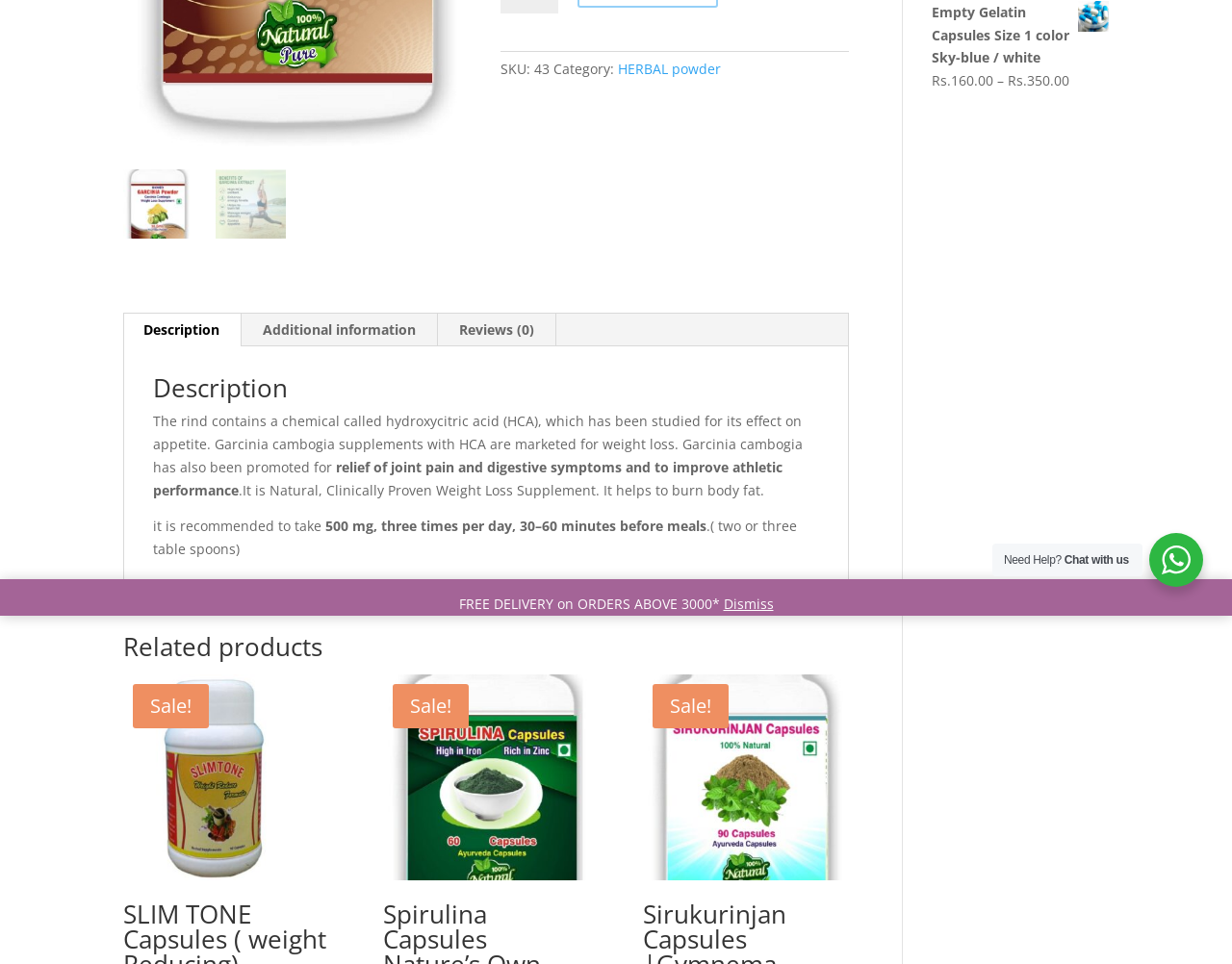Determine the bounding box coordinates for the HTML element described here: "Description".

[0.099, 0.326, 0.195, 0.359]